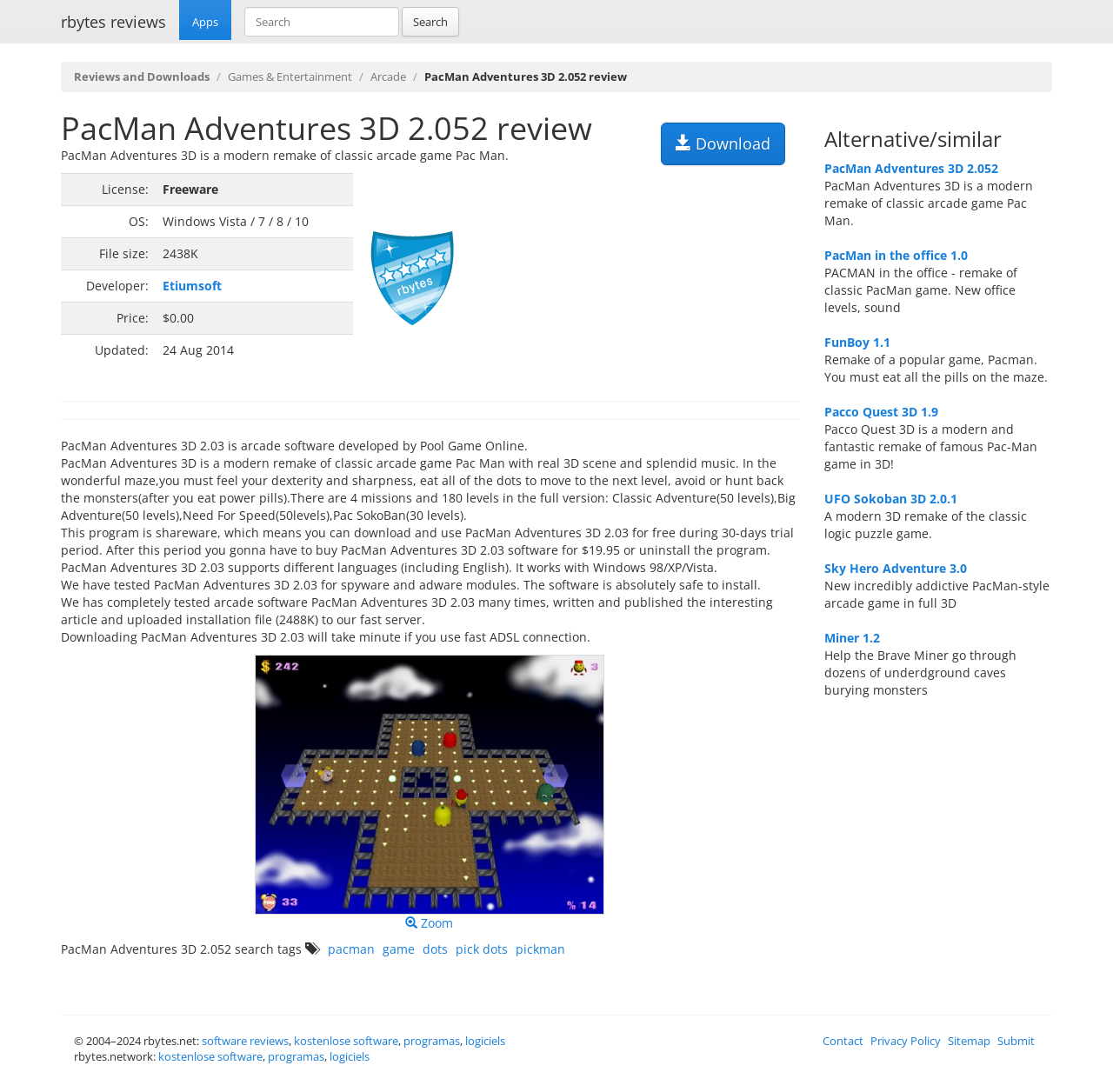Pinpoint the bounding box coordinates of the area that must be clicked to complete this instruction: "View the news story by Ivan Lopez".

None